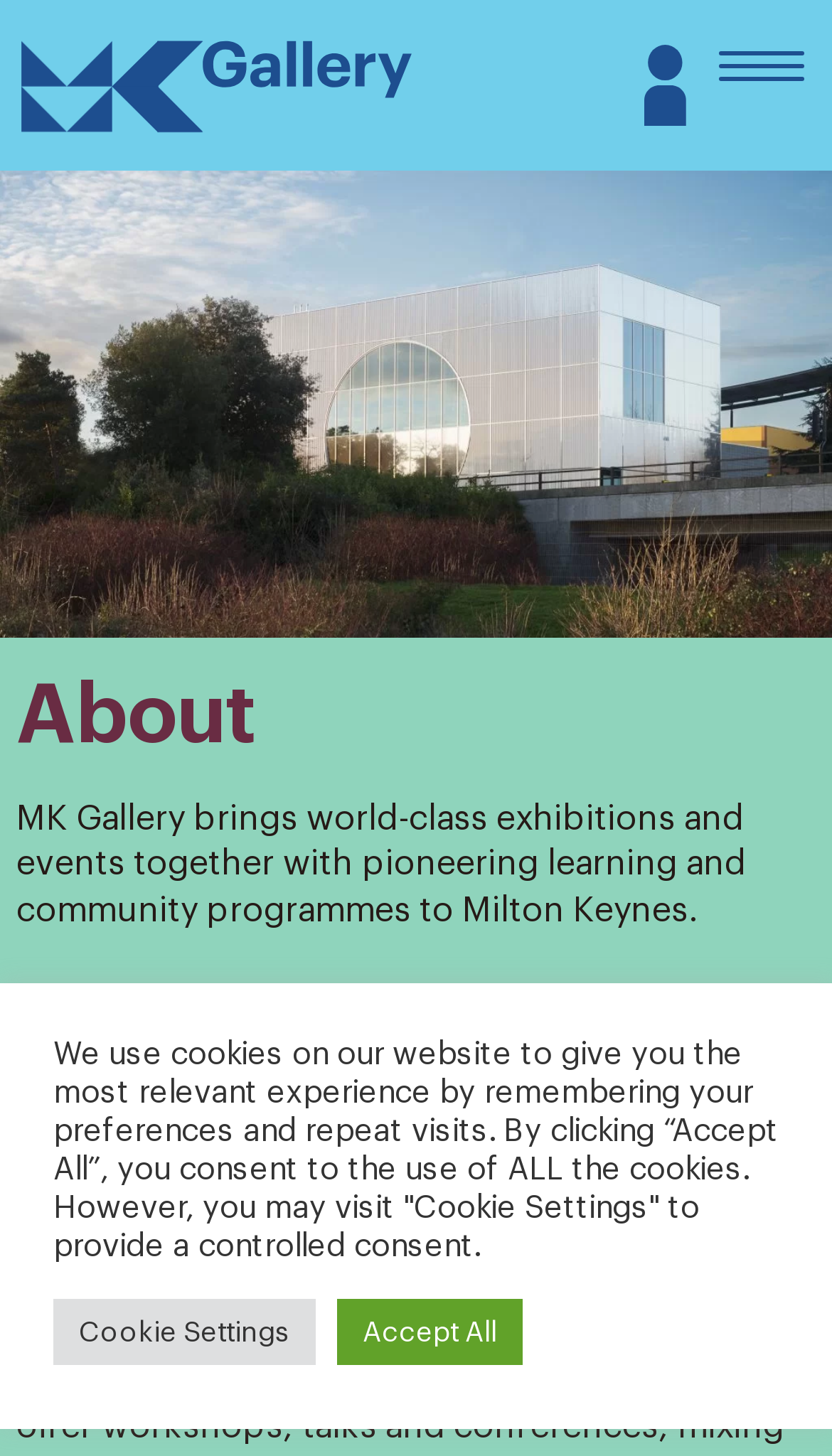What is the purpose of the gallery?
Make sure to answer the question with a detailed and comprehensive explanation.

The purpose of the gallery can be inferred from the static text element that states 'MK Gallery brings world-class exhibitions and events together with pioneering learning and community programmes to Milton Keynes.' This suggests that the gallery is a venue for exhibitions and events.